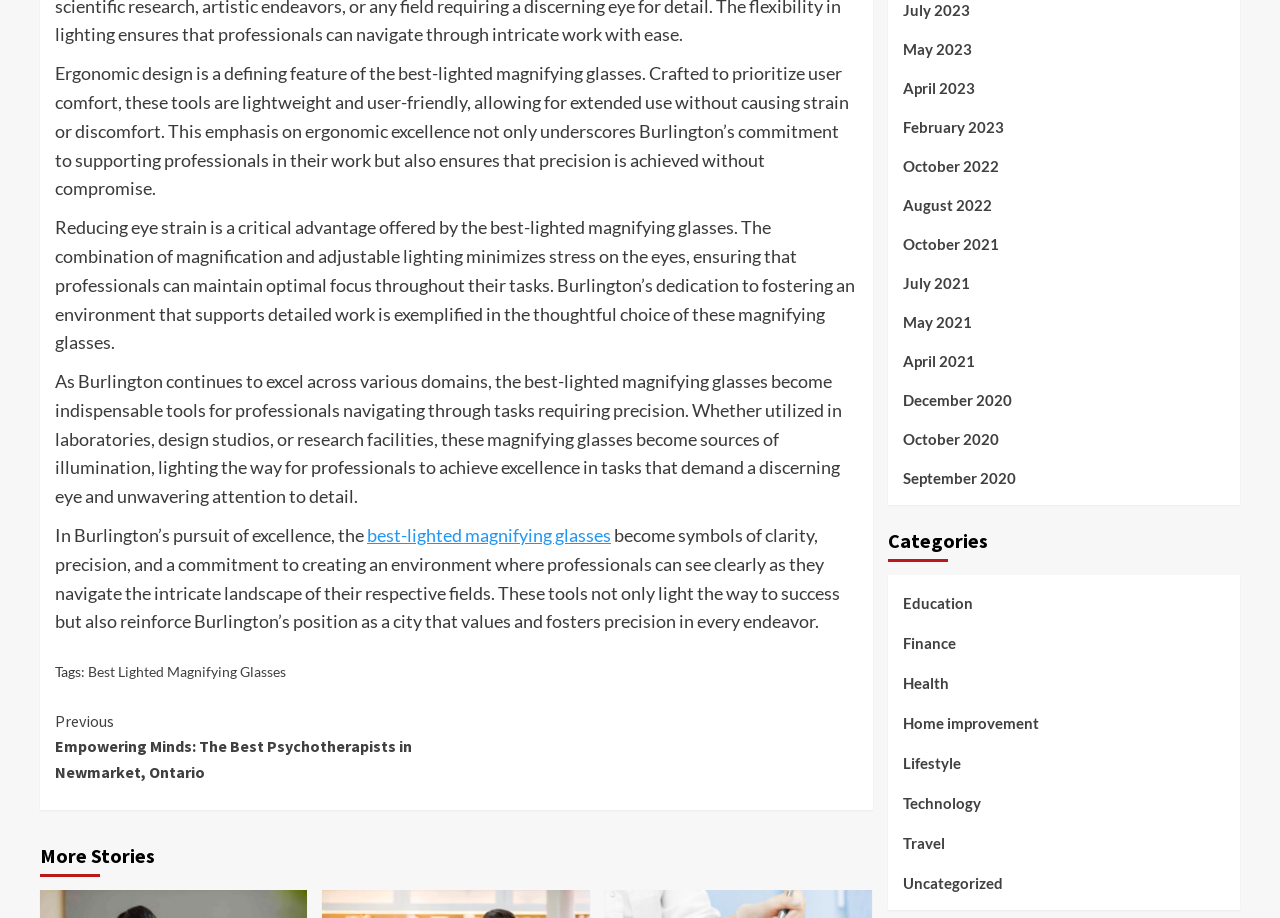What is the significance of the 'best-lighted magnifying glasses'?
Using the information presented in the image, please offer a detailed response to the question.

According to the static text elements, the 'best-lighted magnifying glasses' are not only tools for professionals but also symbols of clarity, precision, and a commitment to creating an environment where professionals can see clearly. This suggests that these magnifying glasses represent a high standard of quality and excellence.